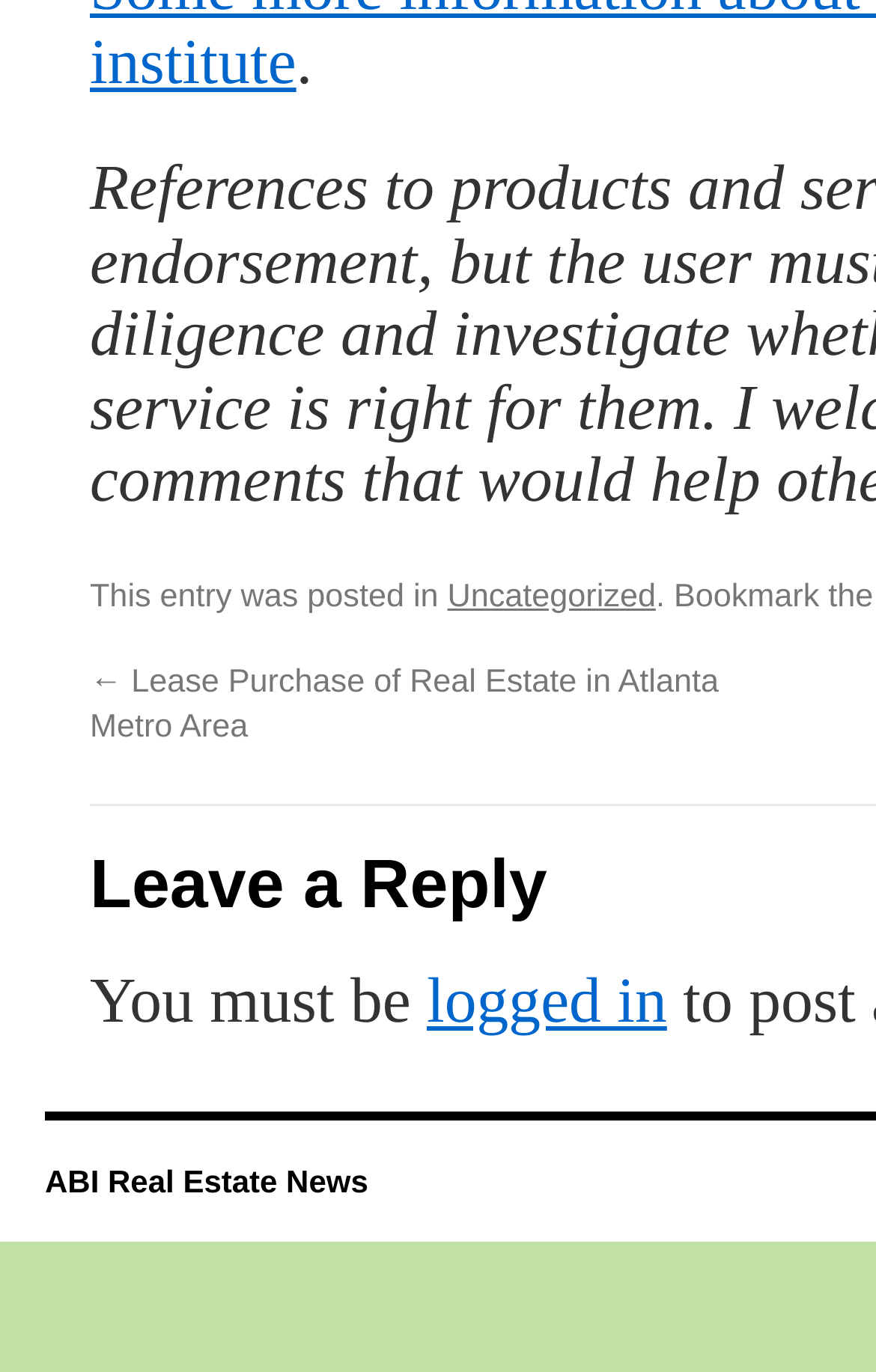What is required to perform an action on the website?
Please give a detailed and elaborate answer to the question based on the image.

I found the answer by examining the text 'You must be logged in' which implies that the user needs to be logged in to perform some action on the website.